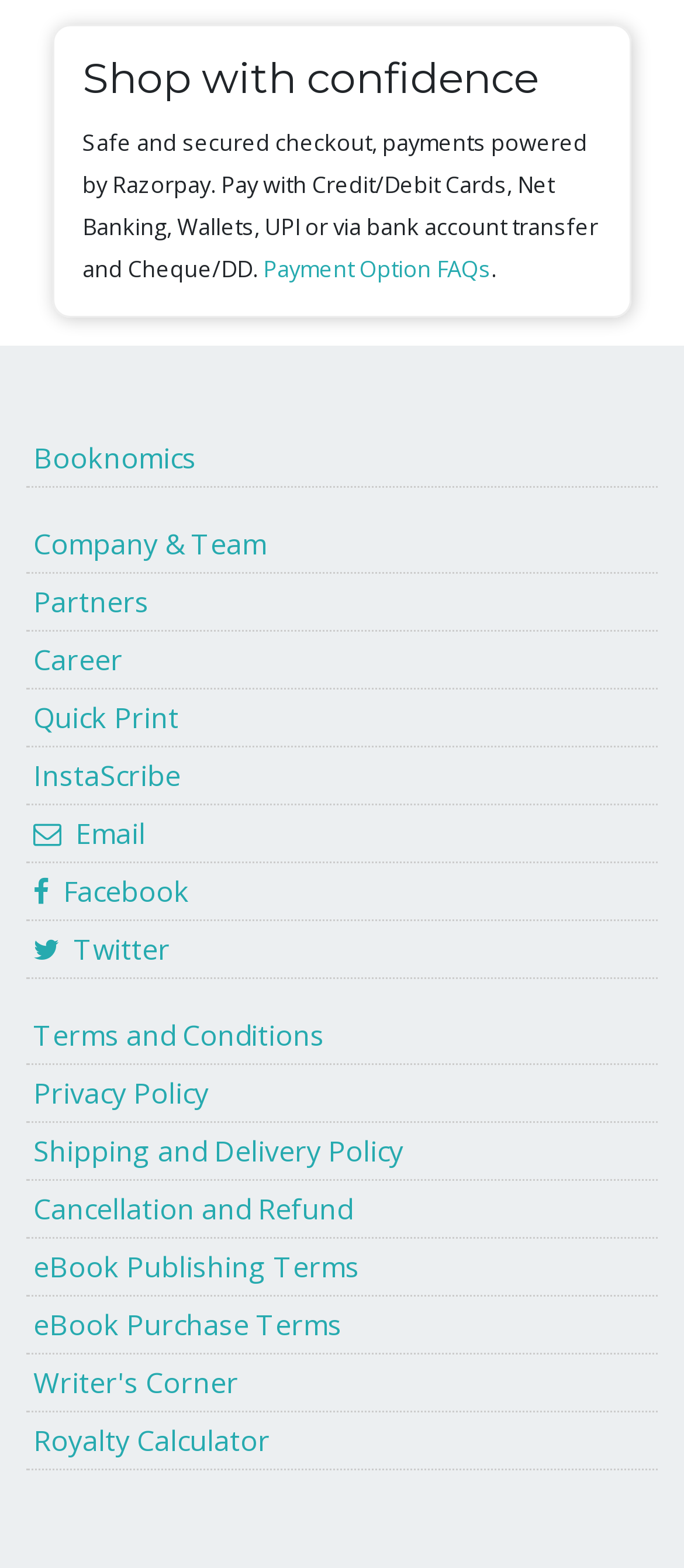Respond to the question below with a concise word or phrase:
What types of policies are available on this webpage?

Terms and Conditions, Privacy Policy, Shipping and Delivery Policy, Cancellation and Refund